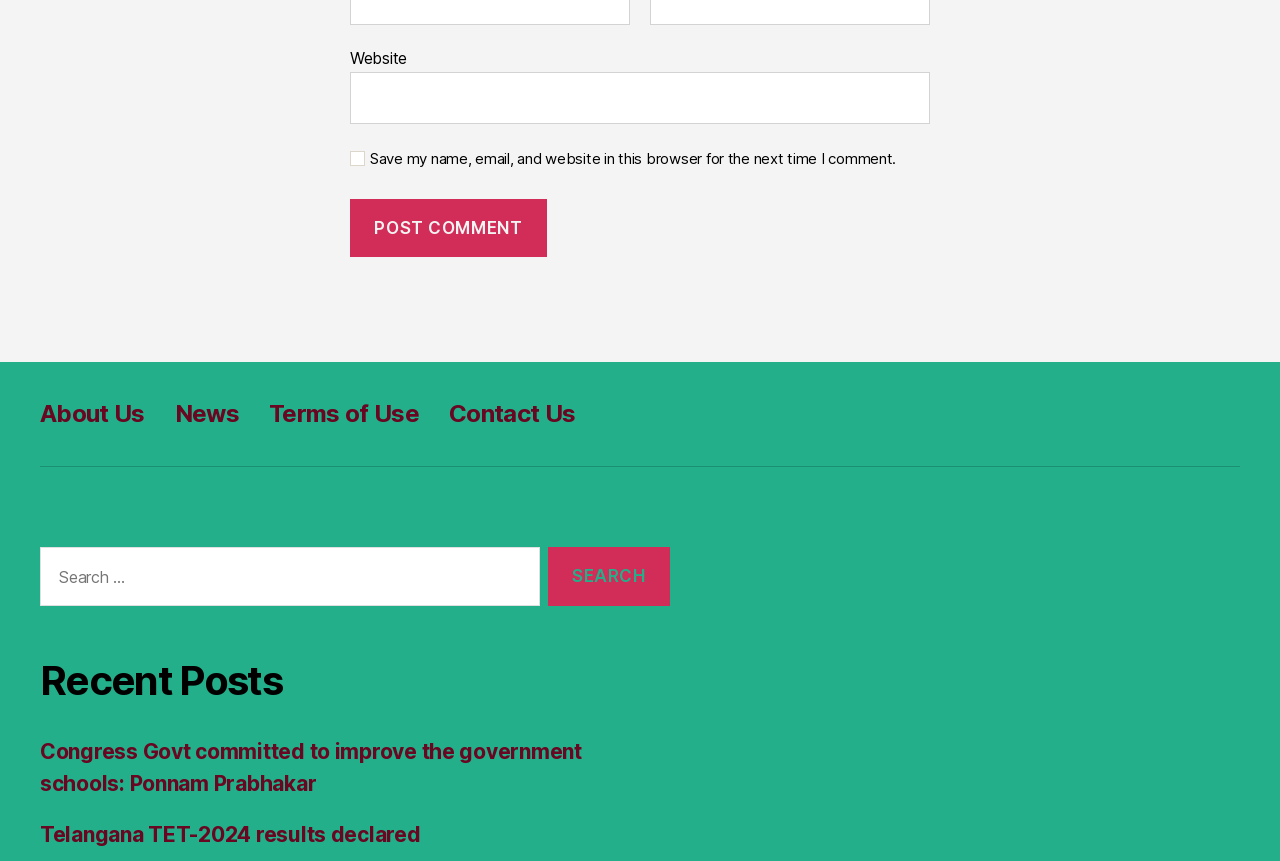Please find the bounding box coordinates of the element that needs to be clicked to perform the following instruction: "Post a comment". The bounding box coordinates should be four float numbers between 0 and 1, represented as [left, top, right, bottom].

[0.273, 0.254, 0.427, 0.322]